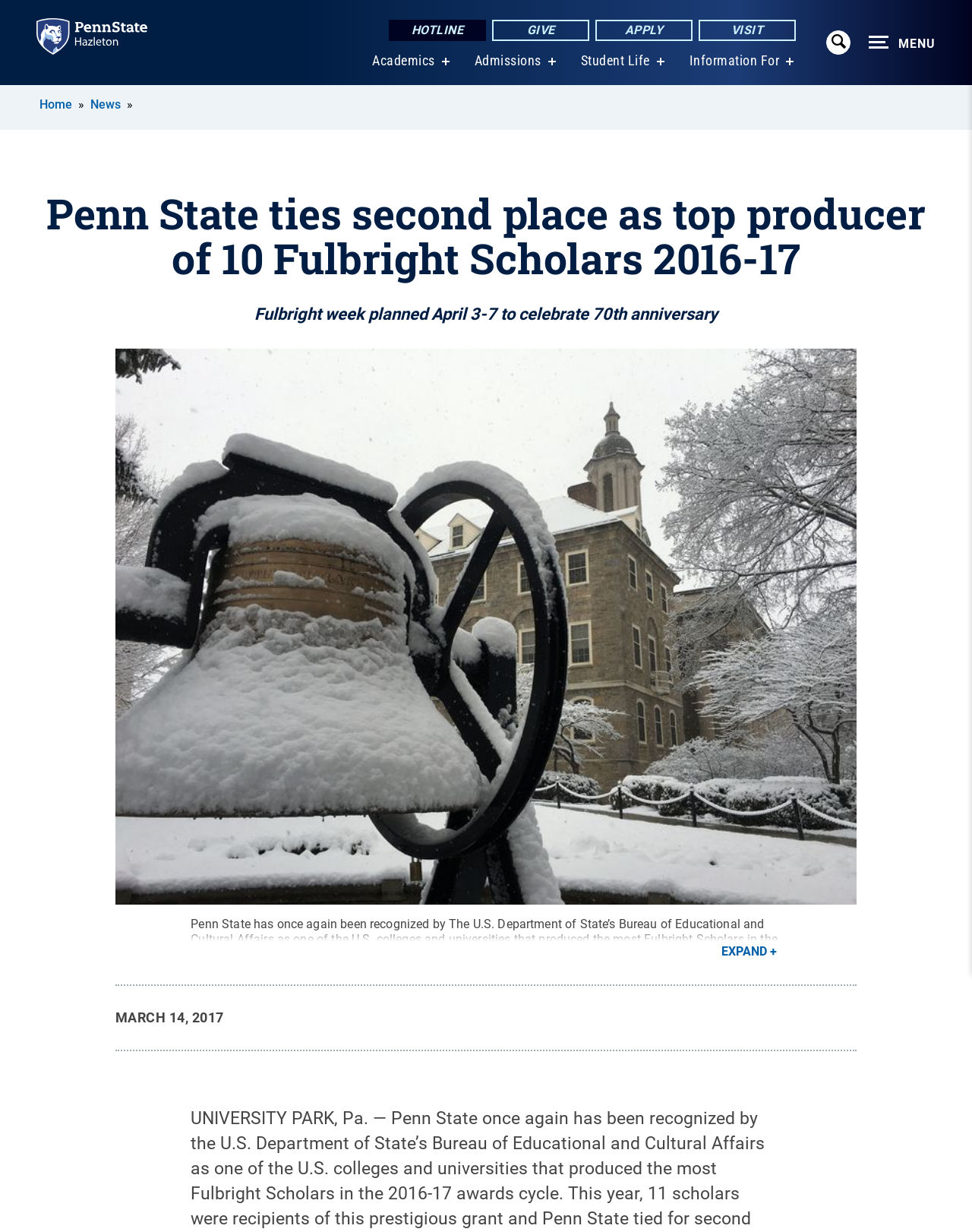What is the date of the news article?
Provide a fully detailed and comprehensive answer to the question.

I located the date at the bottom of the main content section, where it is displayed in a separate line of text.